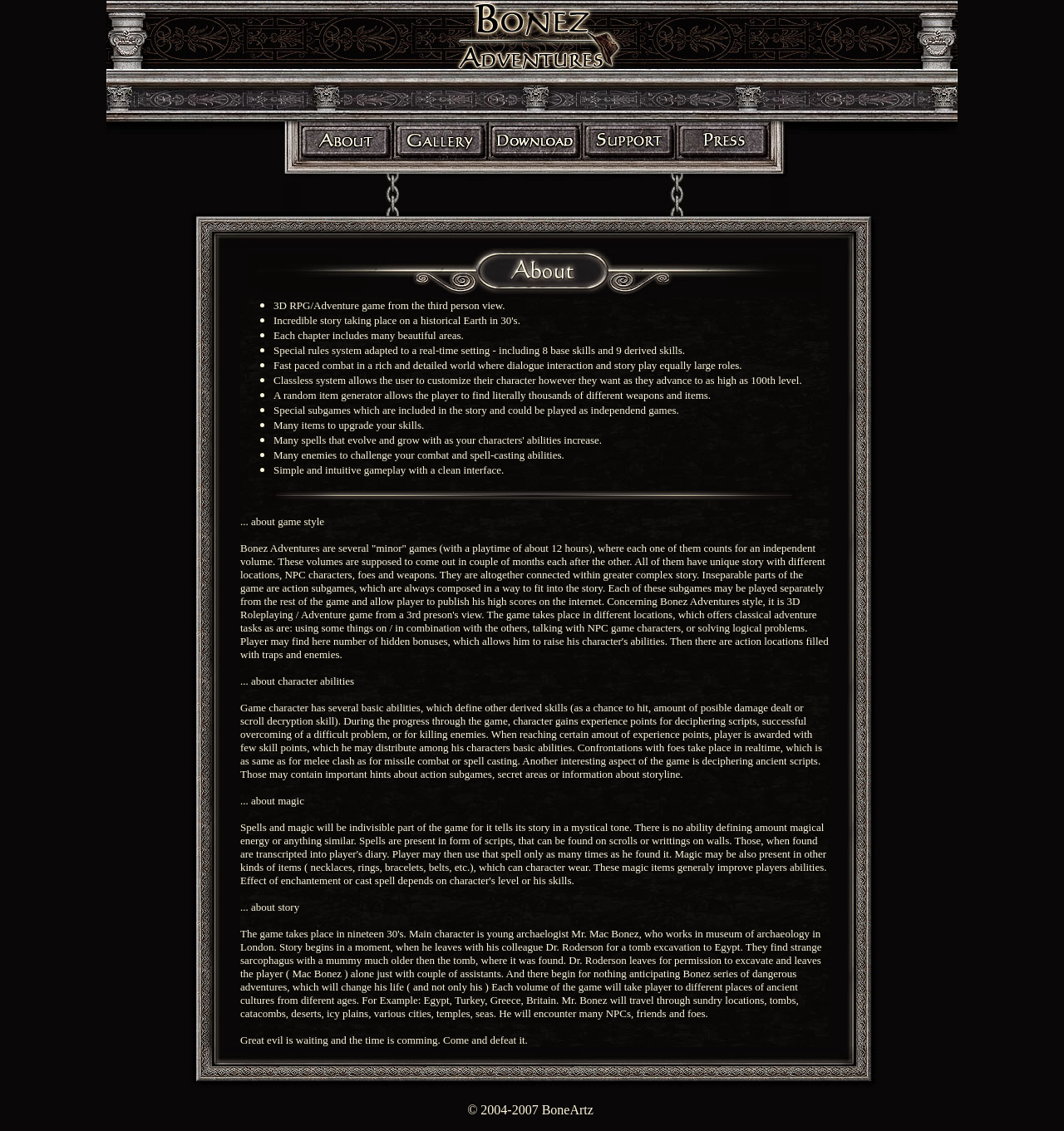Locate the bounding box coordinates of the UI element described by: "name="about2"". The bounding box coordinates should consist of four float numbers between 0 and 1, i.e., [left, top, right, bottom].

[0.281, 0.132, 0.37, 0.144]